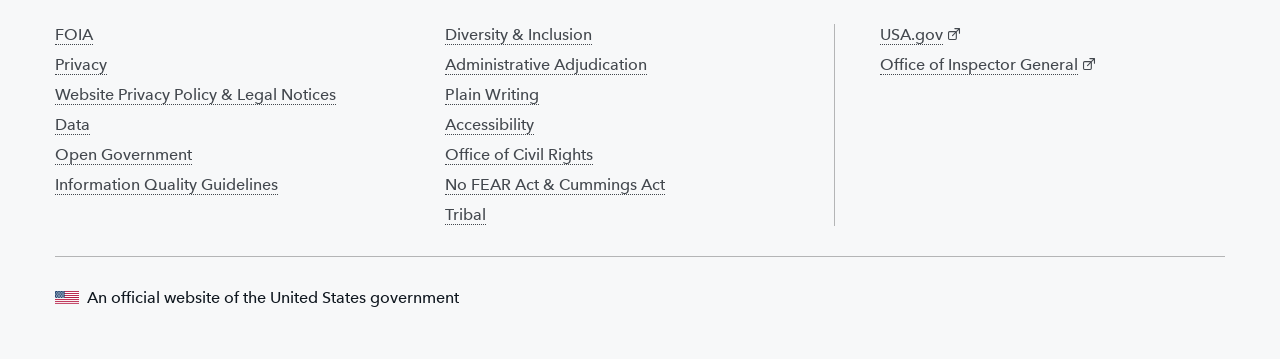Determine the bounding box coordinates of the clickable element to complete this instruction: "Click FOIA". Provide the coordinates in the format of four float numbers between 0 and 1, [left, top, right, bottom].

[0.043, 0.069, 0.073, 0.124]